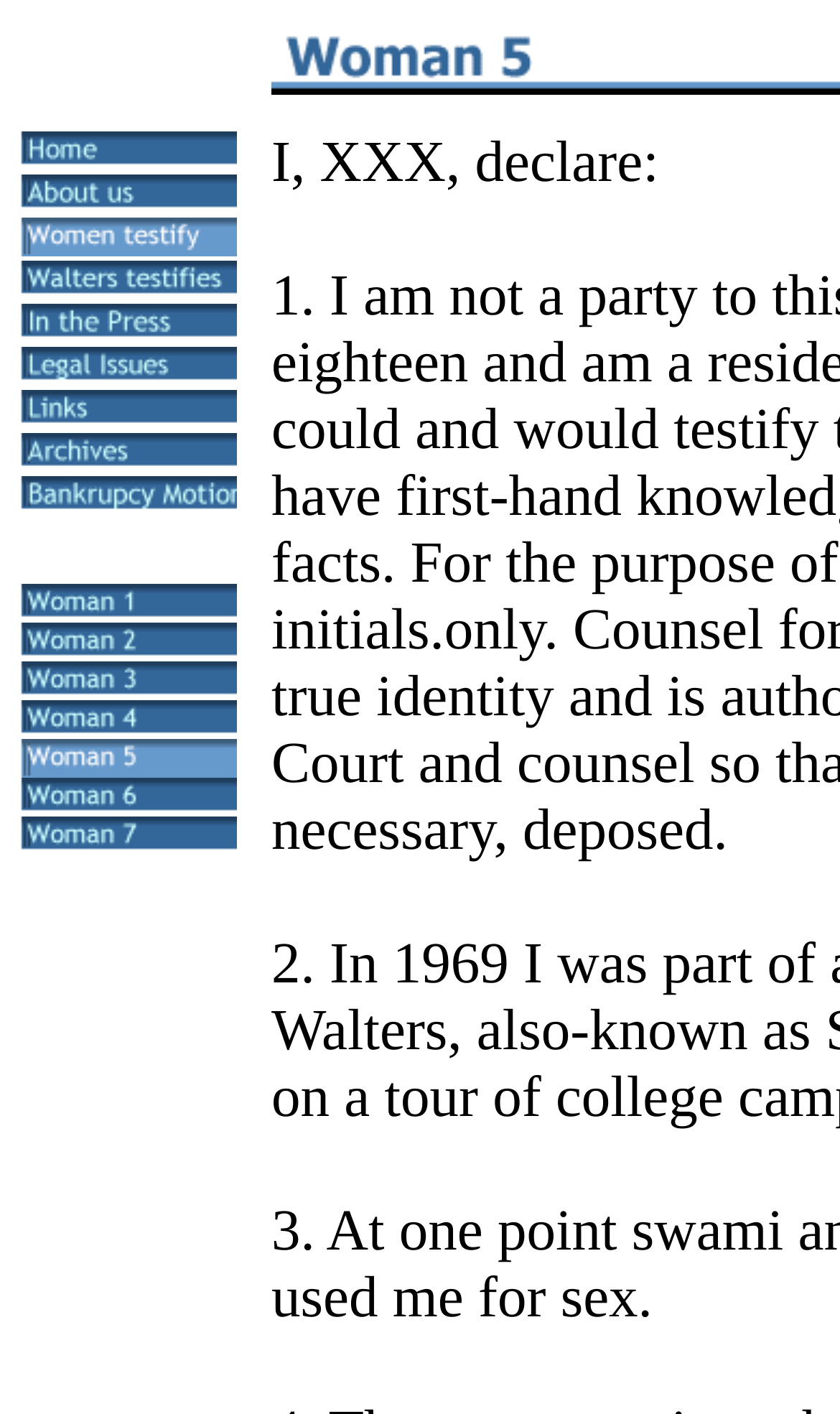How many rows are there in the top navigation menu?
Respond with a short answer, either a single word or a phrase, based on the image.

9